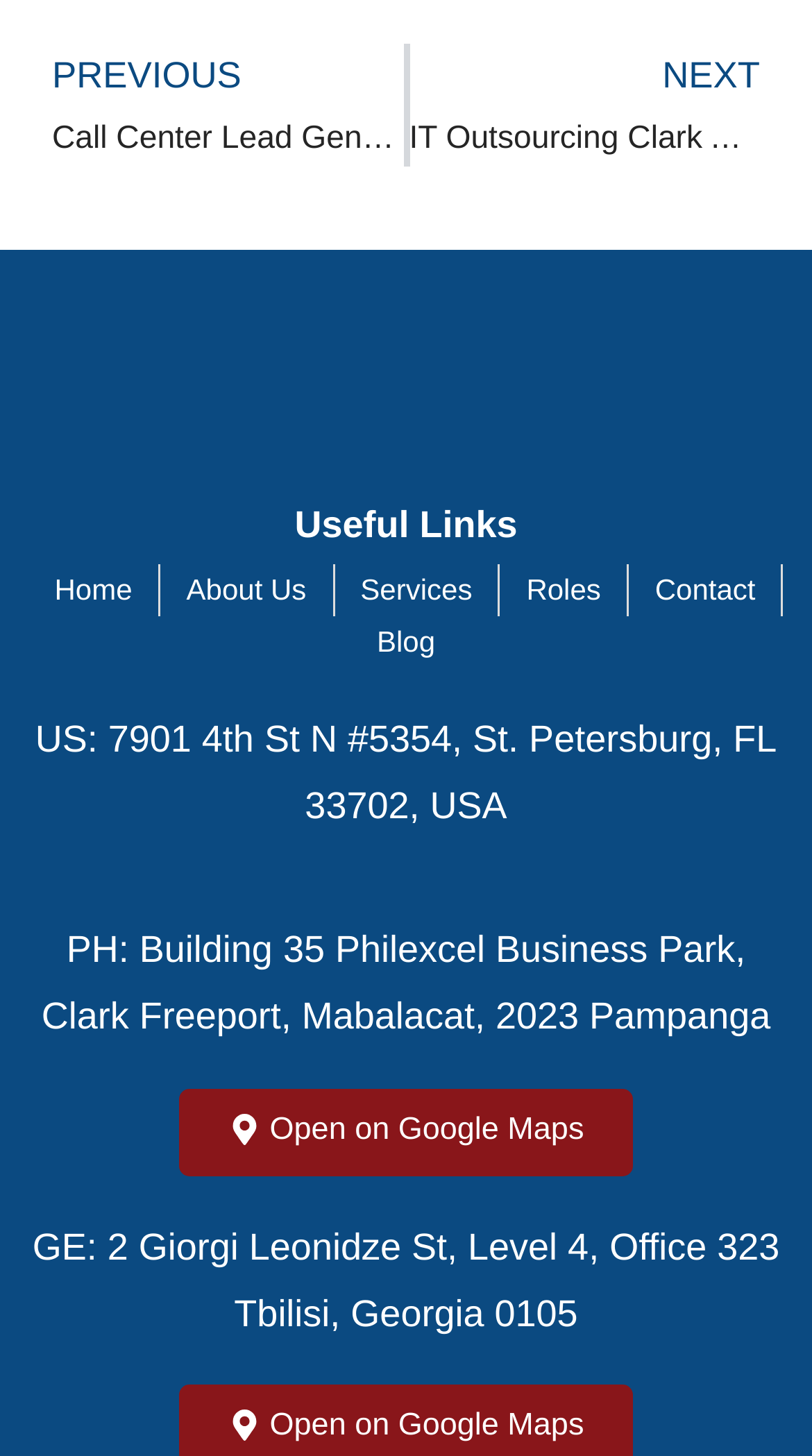Locate the bounding box of the UI element with the following description: "Home".

[0.067, 0.387, 0.163, 0.423]